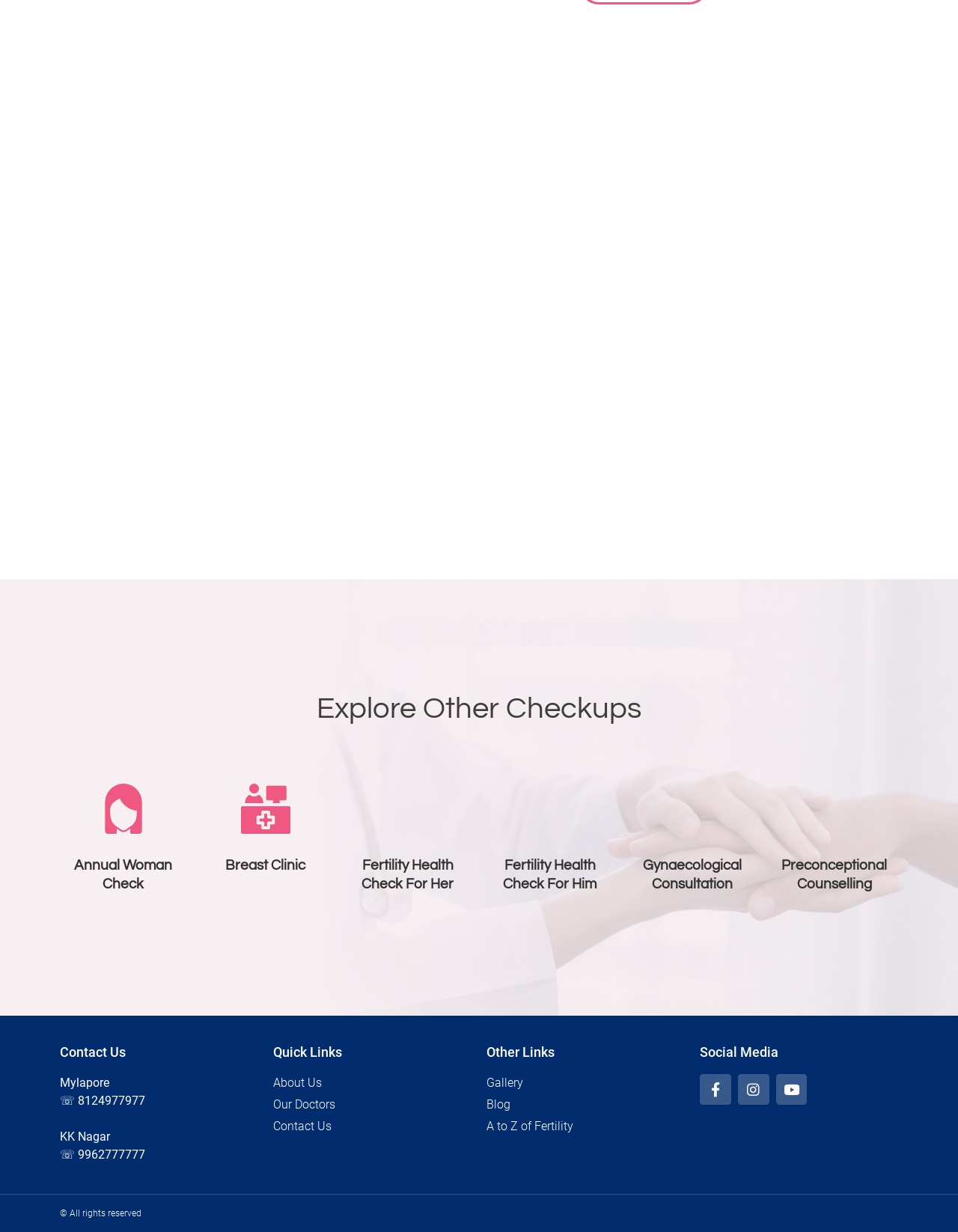What is the name of the location associated with the phone number 8124977977?
Please give a detailed answer to the question using the information shown in the image.

I looked for the phone number '8124977977' and found it next to the text 'Mylapore', which is the name of the location.